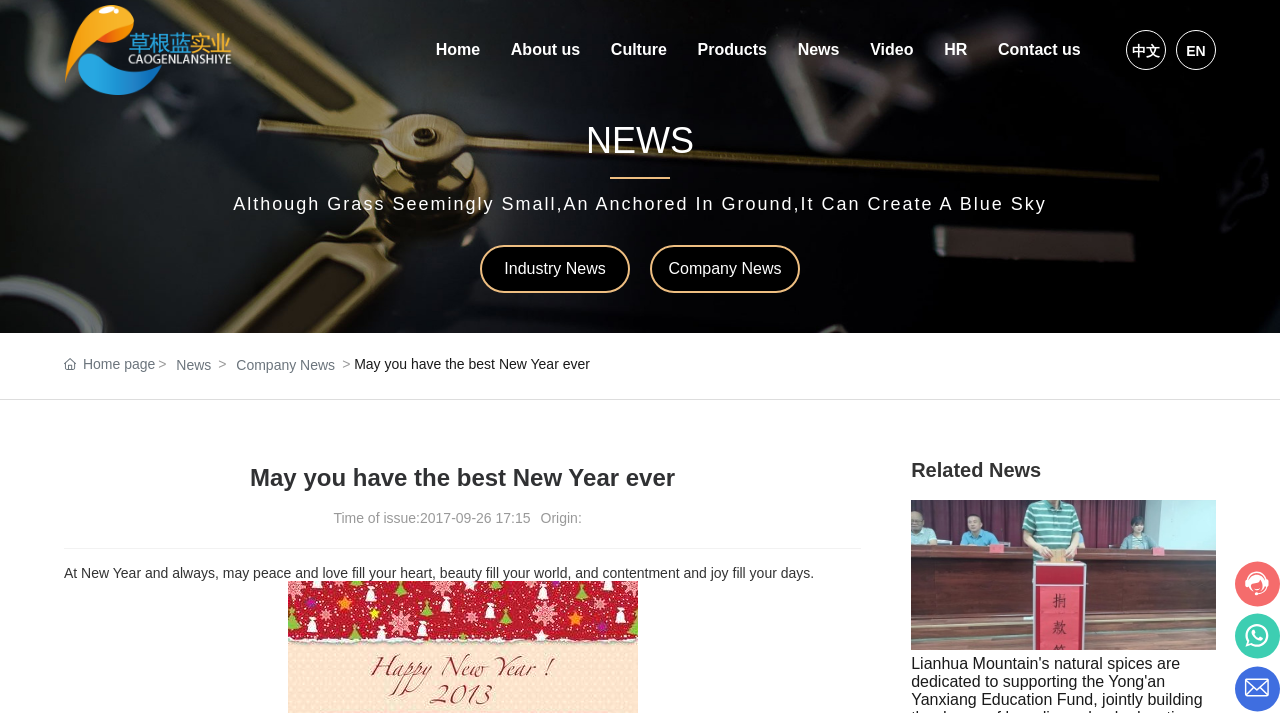Provide your answer in a single word or phrase: 
What is the company name?

Xiamen Caogenlan Industry Co., Ltd